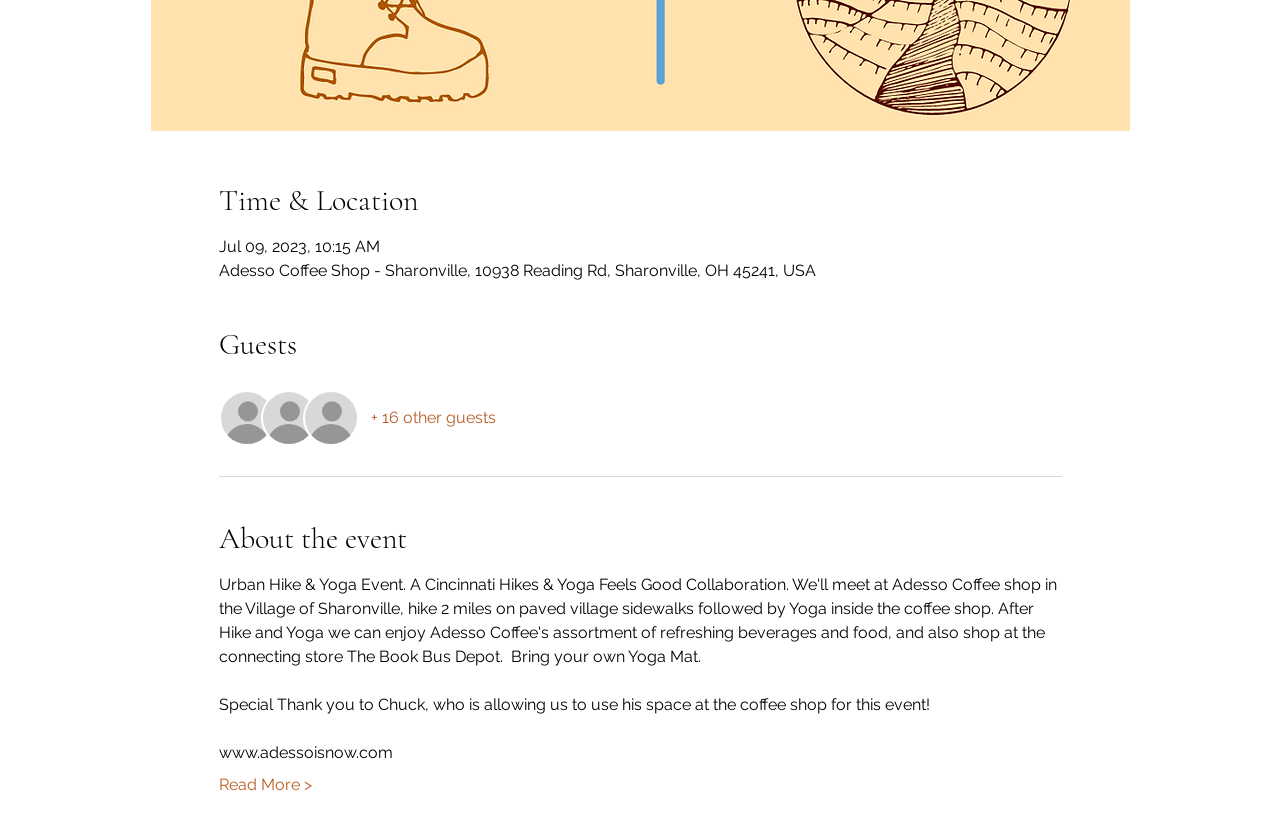Based on the description "Read More >", find the bounding box of the specified UI element.

[0.171, 0.925, 0.243, 0.954]